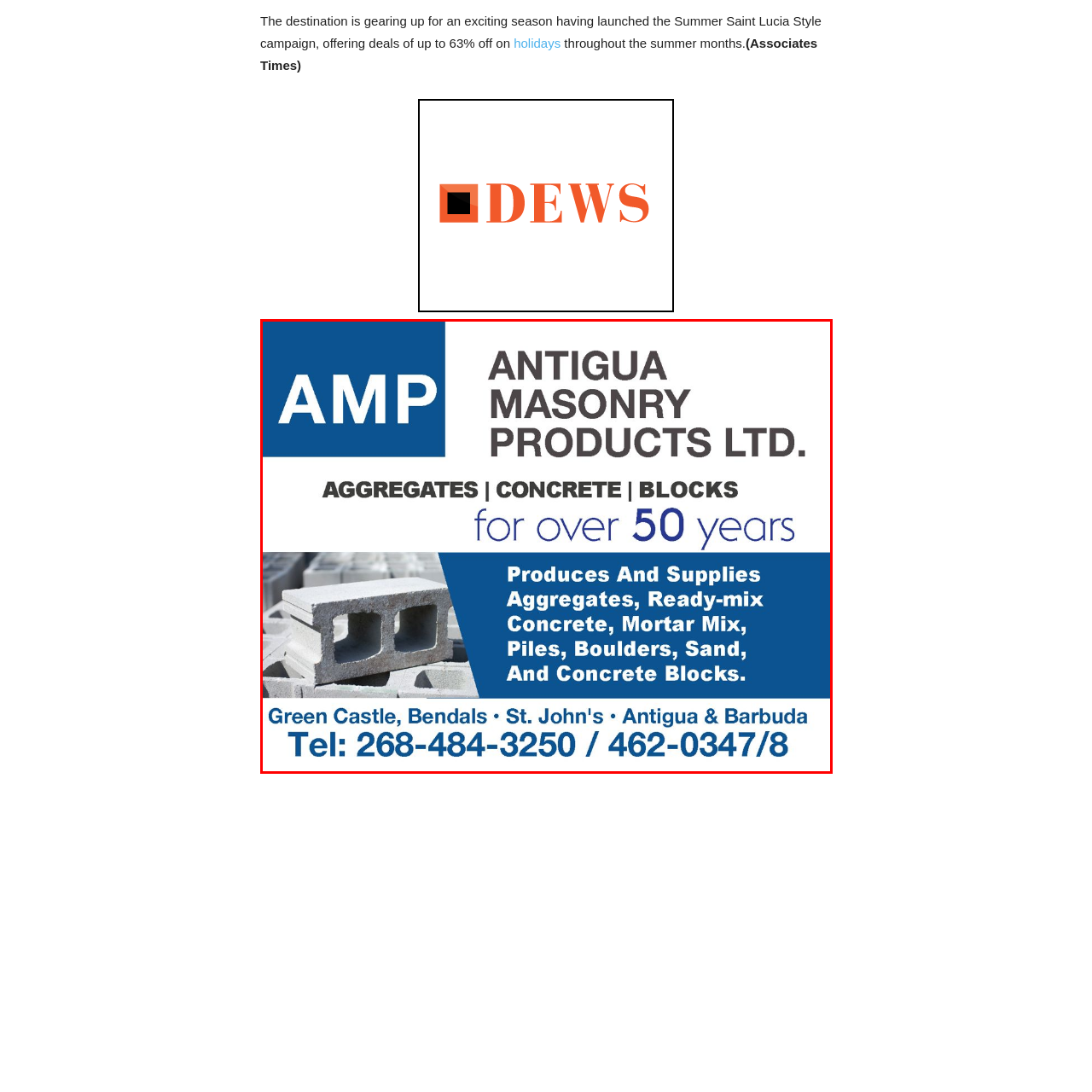How many years of experience does Antigua Masonry Products Ltd. claim to have? Look at the image outlined by the red bounding box and provide a succinct answer in one word or a brief phrase.

Over 50 years